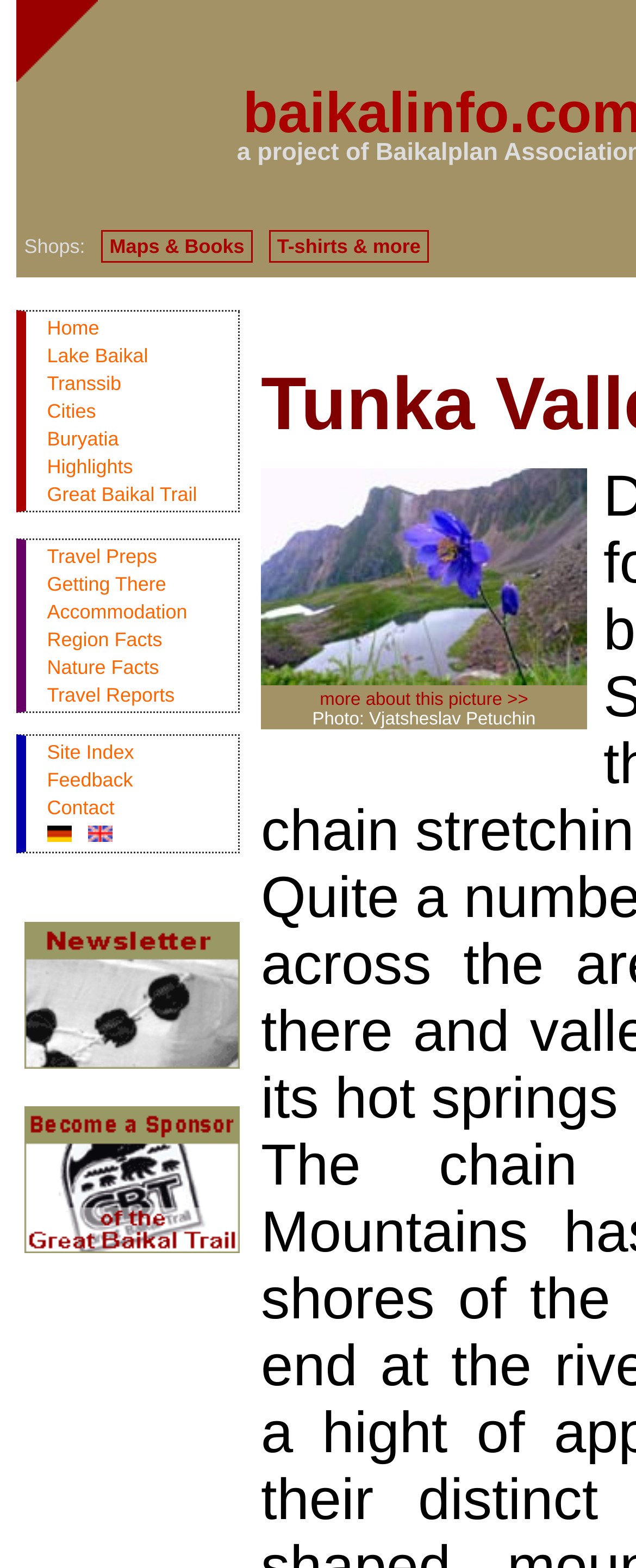What is the name of the logo at the top-left corner?
Using the visual information, answer the question in a single word or phrase.

Rote Ecke-Logo